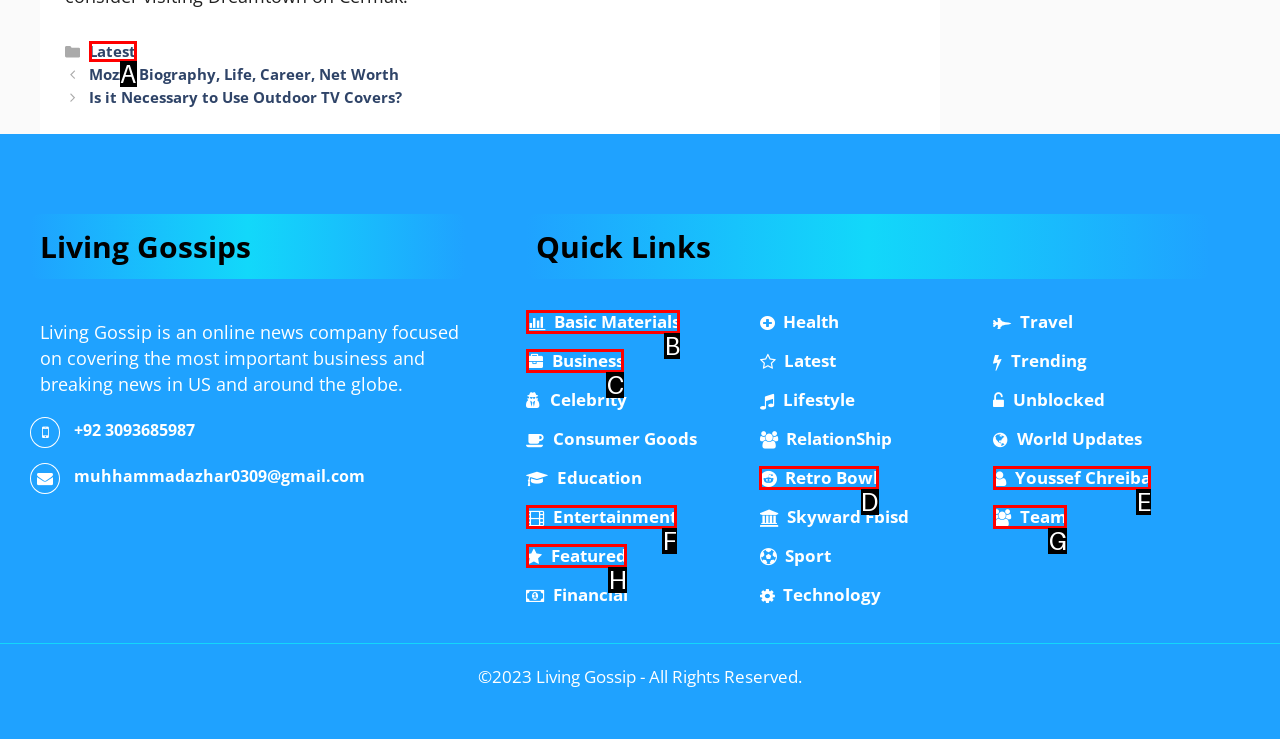Determine which letter corresponds to the UI element to click for this task: Explore the 'Theology and Philosophy' topic
Respond with the letter from the available options.

None